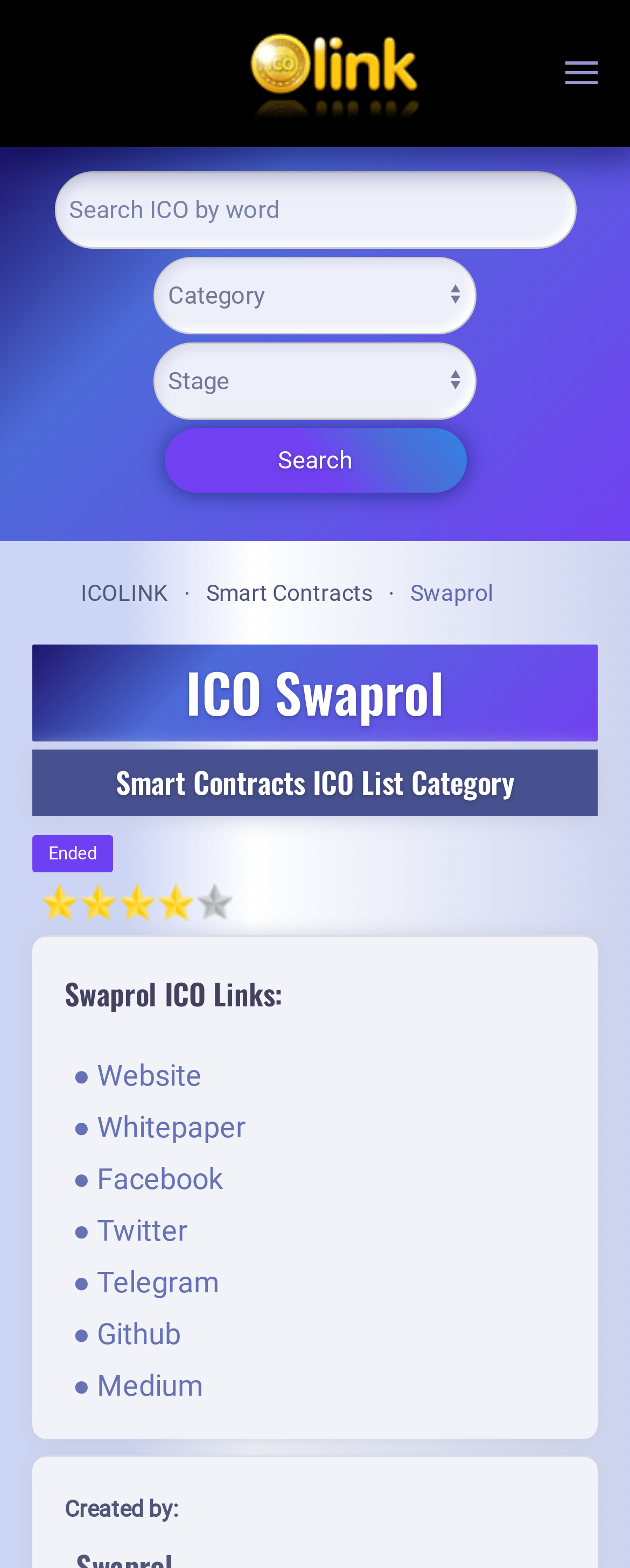What is the current status of the ICO?
Based on the image, answer the question in a detailed manner.

The webpage has a static text 'Ended' which suggests that the ICO has already ended and is no longer active.